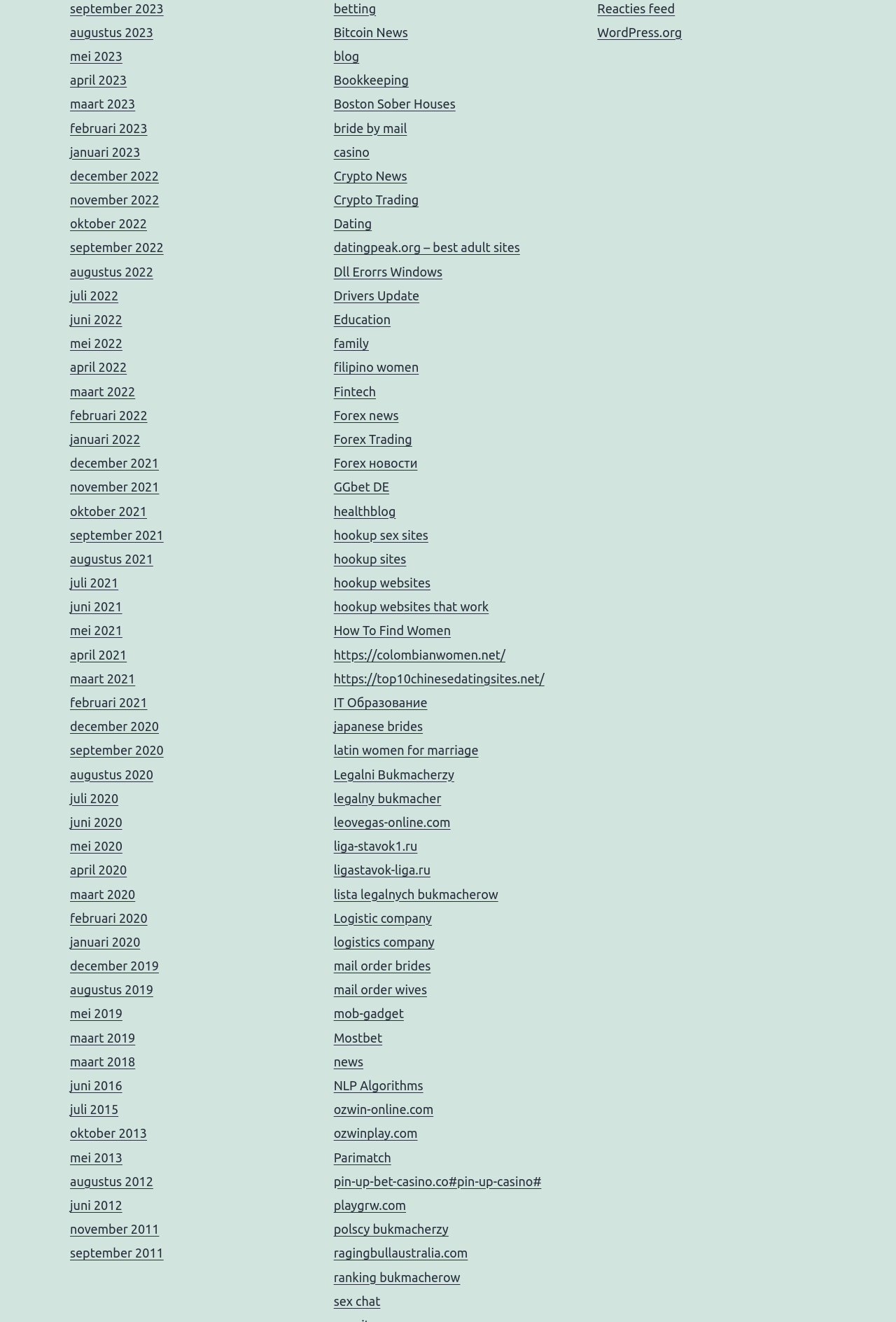Based on the element description "mail order wives", predict the bounding box coordinates of the UI element.

[0.372, 0.743, 0.477, 0.754]